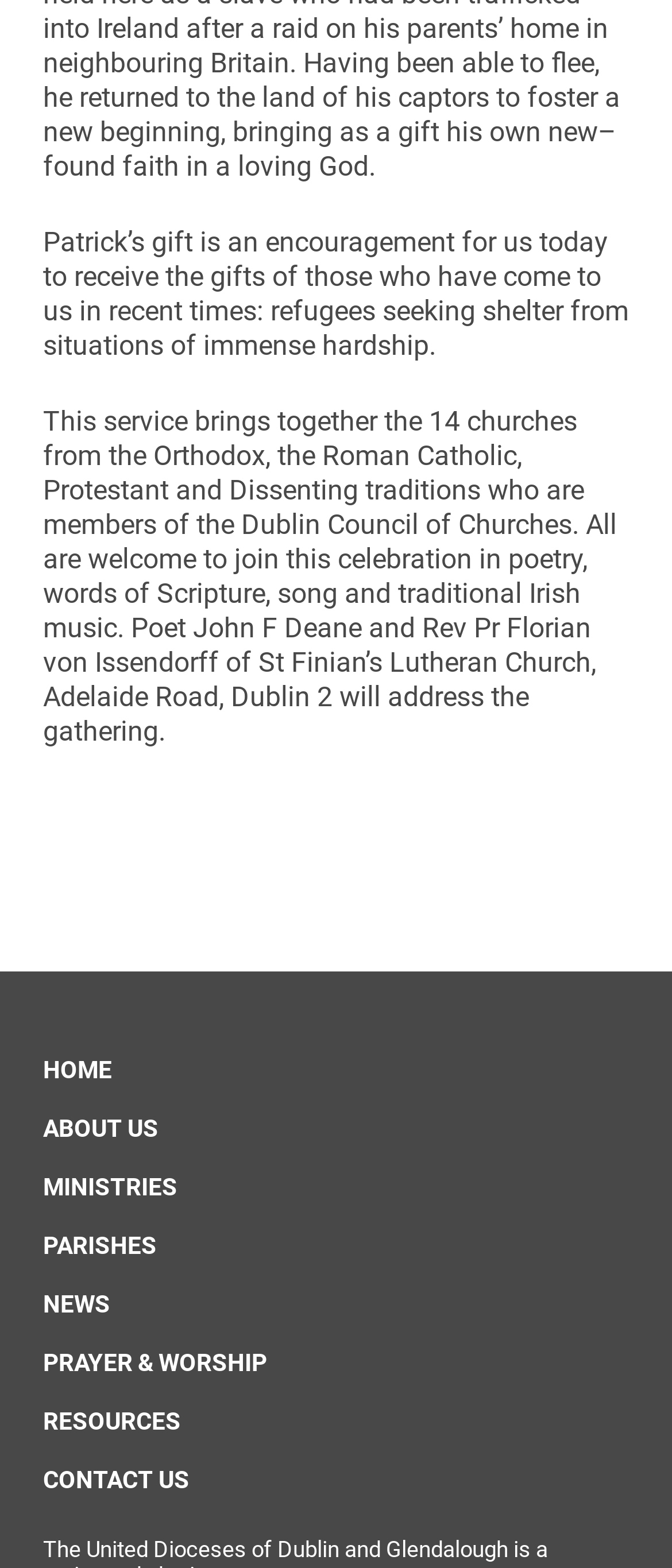How many churches are participating in the service?
Answer the question in as much detail as possible.

I read the StaticText elements on the webpage and found that the service brings together 14 churches from the Orthodox, Roman Catholic, Protestant, and Dissenting traditions who are members of the Dublin Council of Churches.